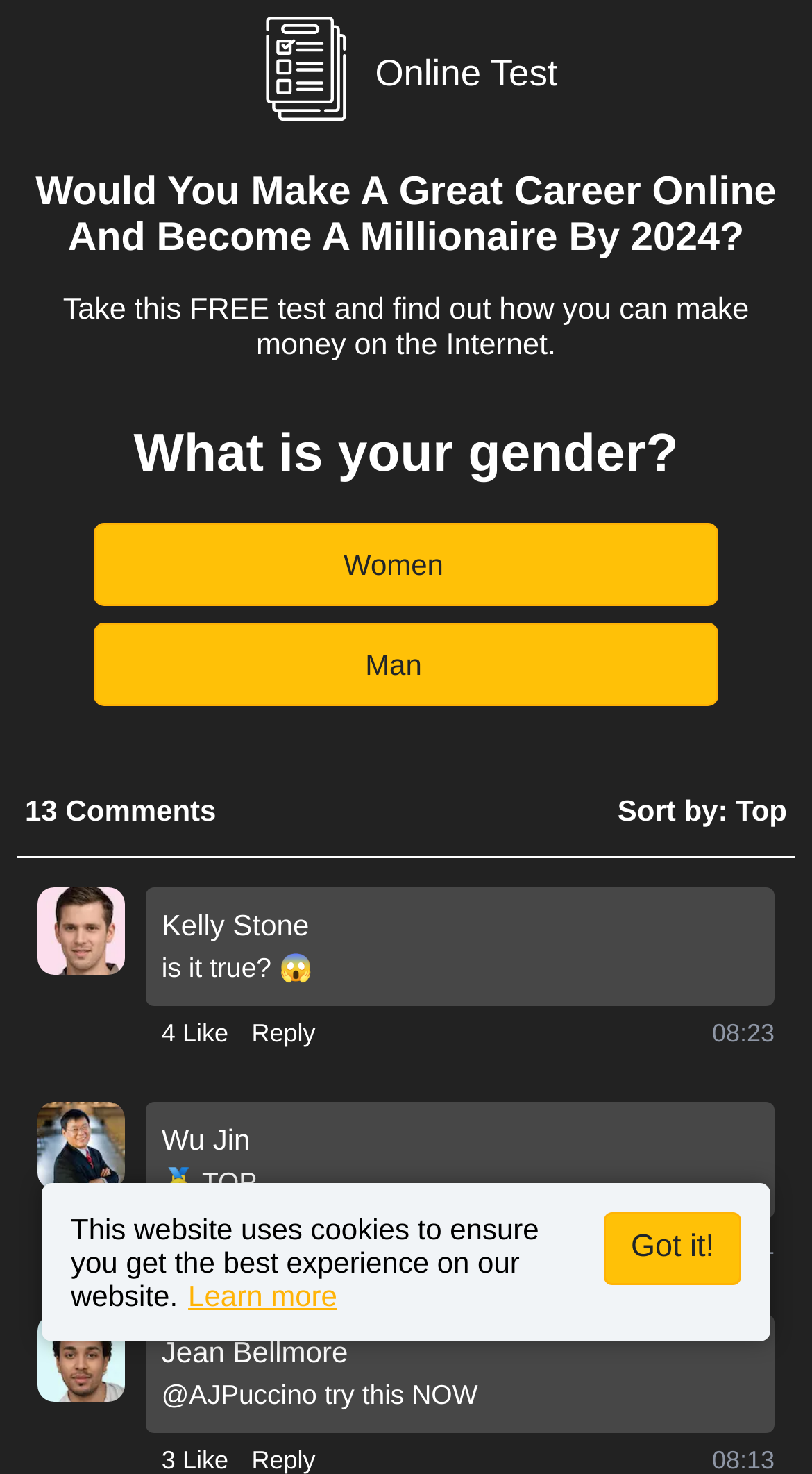What is the topic of the survey?
Kindly offer a detailed explanation using the data available in the image.

The topic of the survey can be inferred from the heading 'Would You Make A Great Career Online And Become A Millionaire By 2024?' which suggests that the survey is related to making a career online and becoming a millionaire.